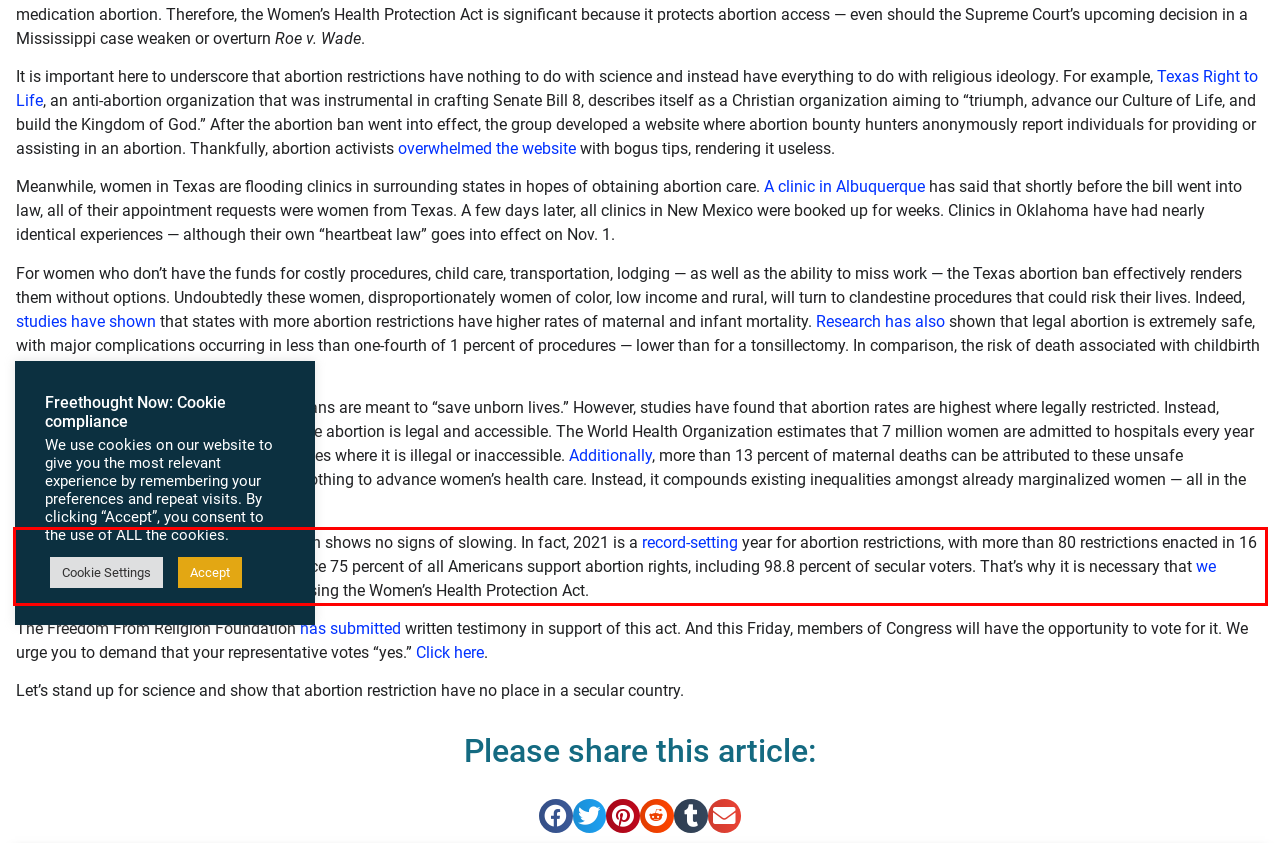Please identify the text within the red rectangular bounding box in the provided webpage screenshot.

And this religious attack on women’s health shows no signs of slowing. In fact, 2021 is a record-setting year for abortion restrictions, with more than 80 restrictions enacted in 16 states. This contradicts public opinion since 75 percent of all Americans support abortion rights, including 98.8 percent of secular voters. That’s why it is necessary that we defend science and secular values by passing the Women’s Health Protection Act.